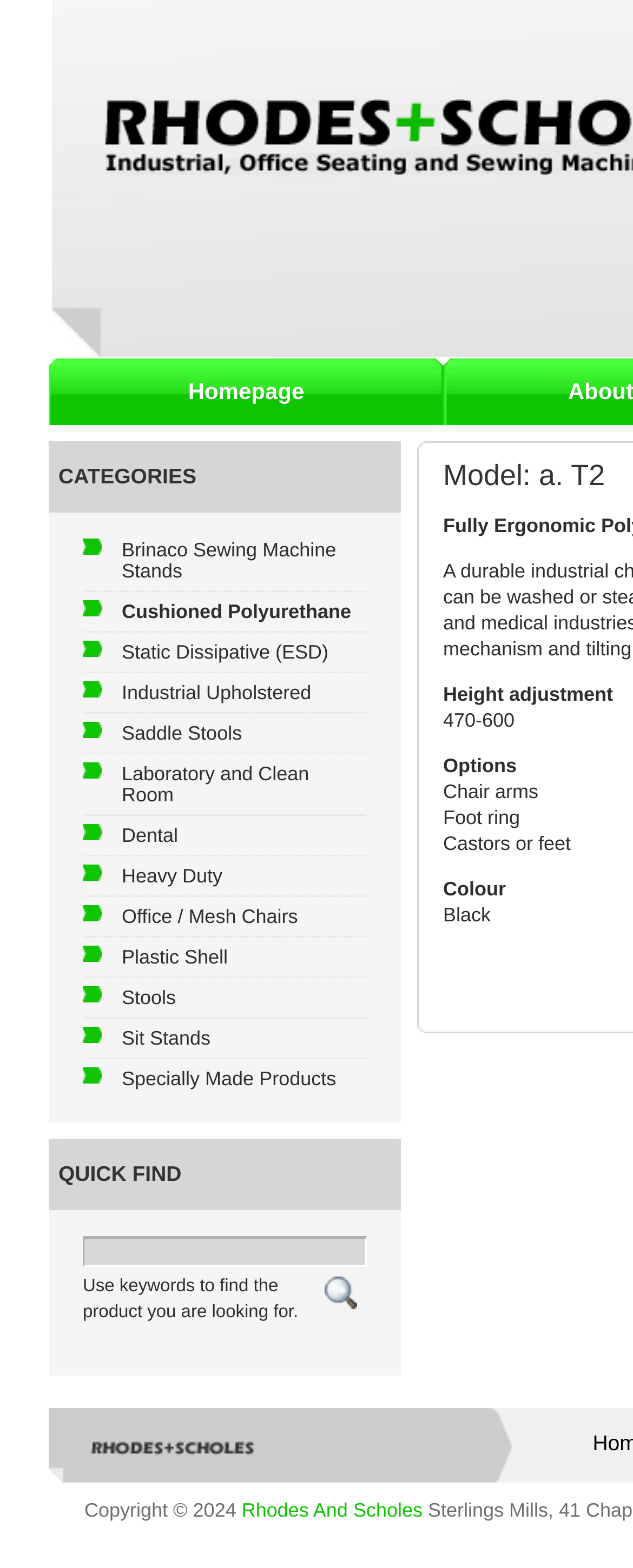Identify the bounding box coordinates of the clickable region to carry out the given instruction: "Search for a product using the 'Quick Find' feature".

[0.131, 0.788, 0.579, 0.808]